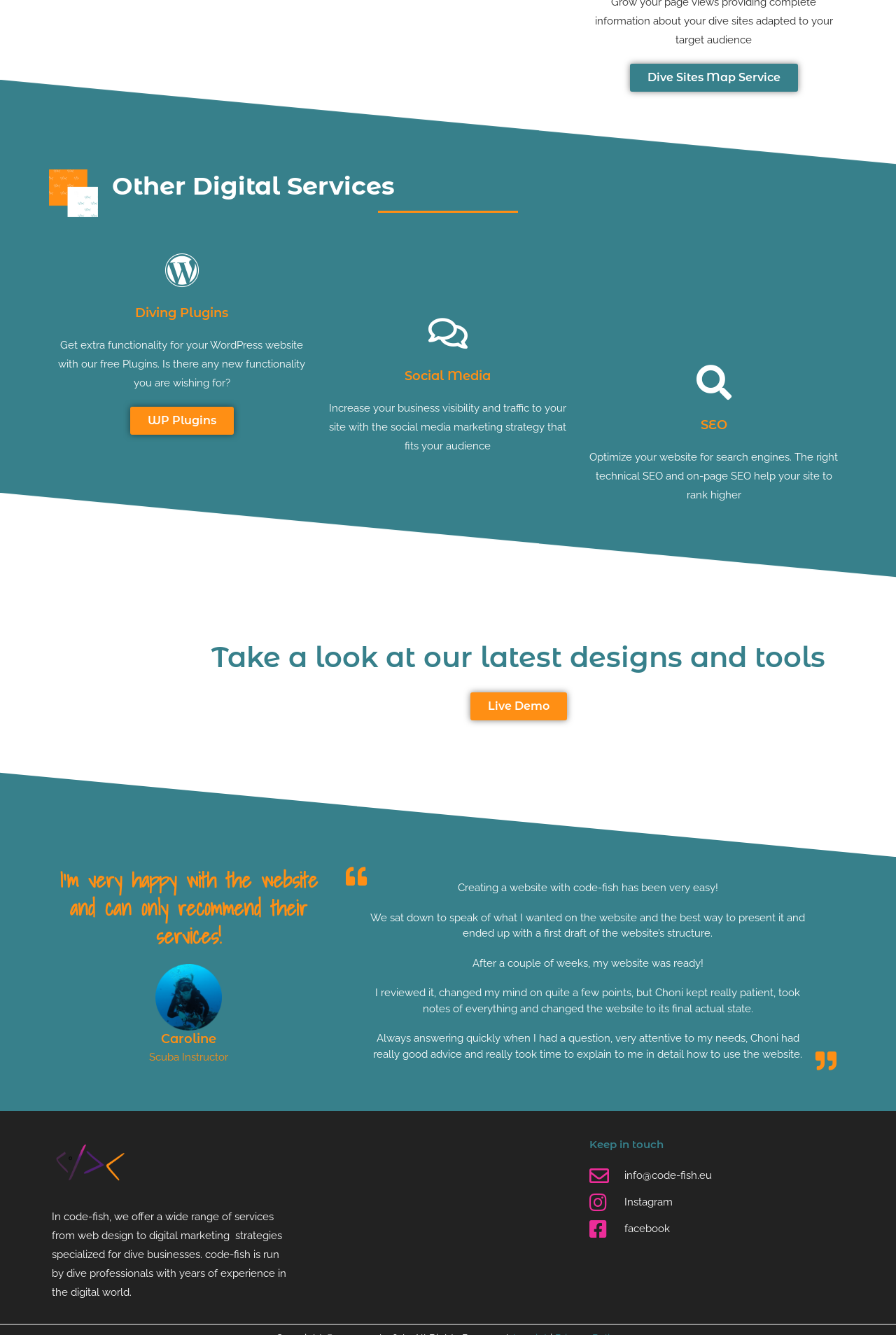What is the topic of the 'SEO' section?
Provide a detailed answer to the question, using the image to inform your response.

I found the answer by reading the StaticText 'Optimize your website for search engines...' which is located near the 'SEO' heading, indicating that the topic of this section is optimizing website for search engines.